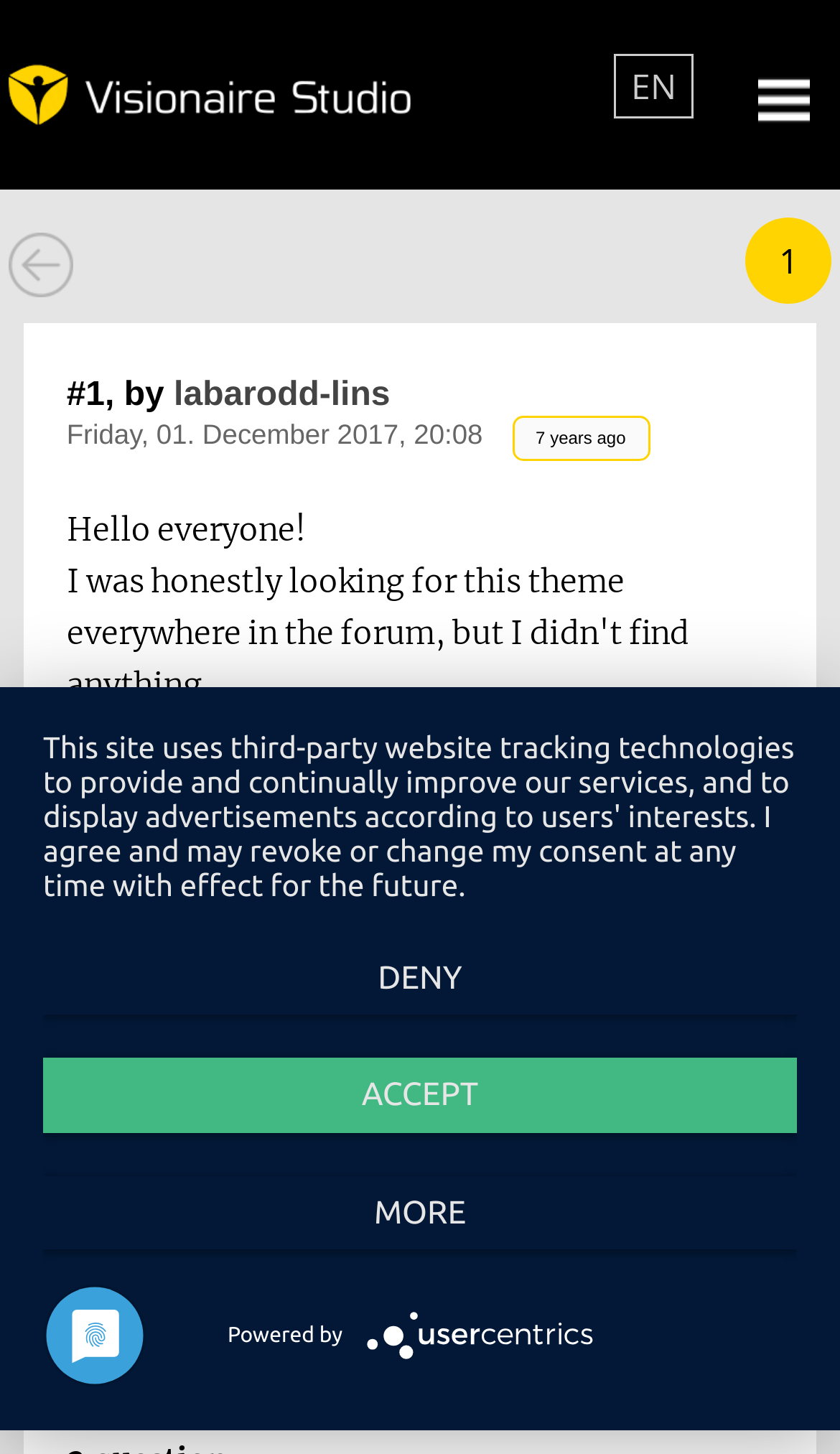Identify the bounding box coordinates of the section to be clicked to complete the task described by the following instruction: "Go to the forum". The coordinates should be four float numbers between 0 and 1, formatted as [left, top, right, bottom].

[0.01, 0.161, 0.087, 0.212]